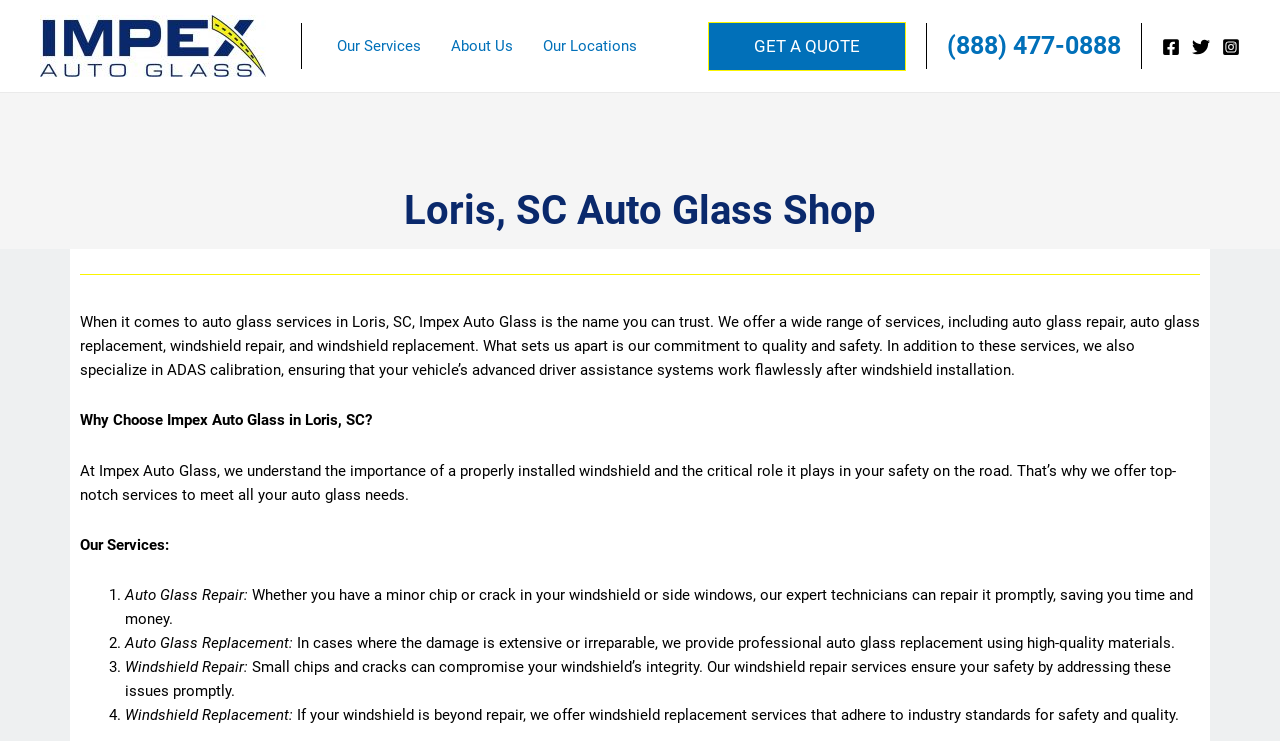Please determine the bounding box coordinates for the element with the description: "GET A QUOTE".

[0.553, 0.029, 0.708, 0.095]